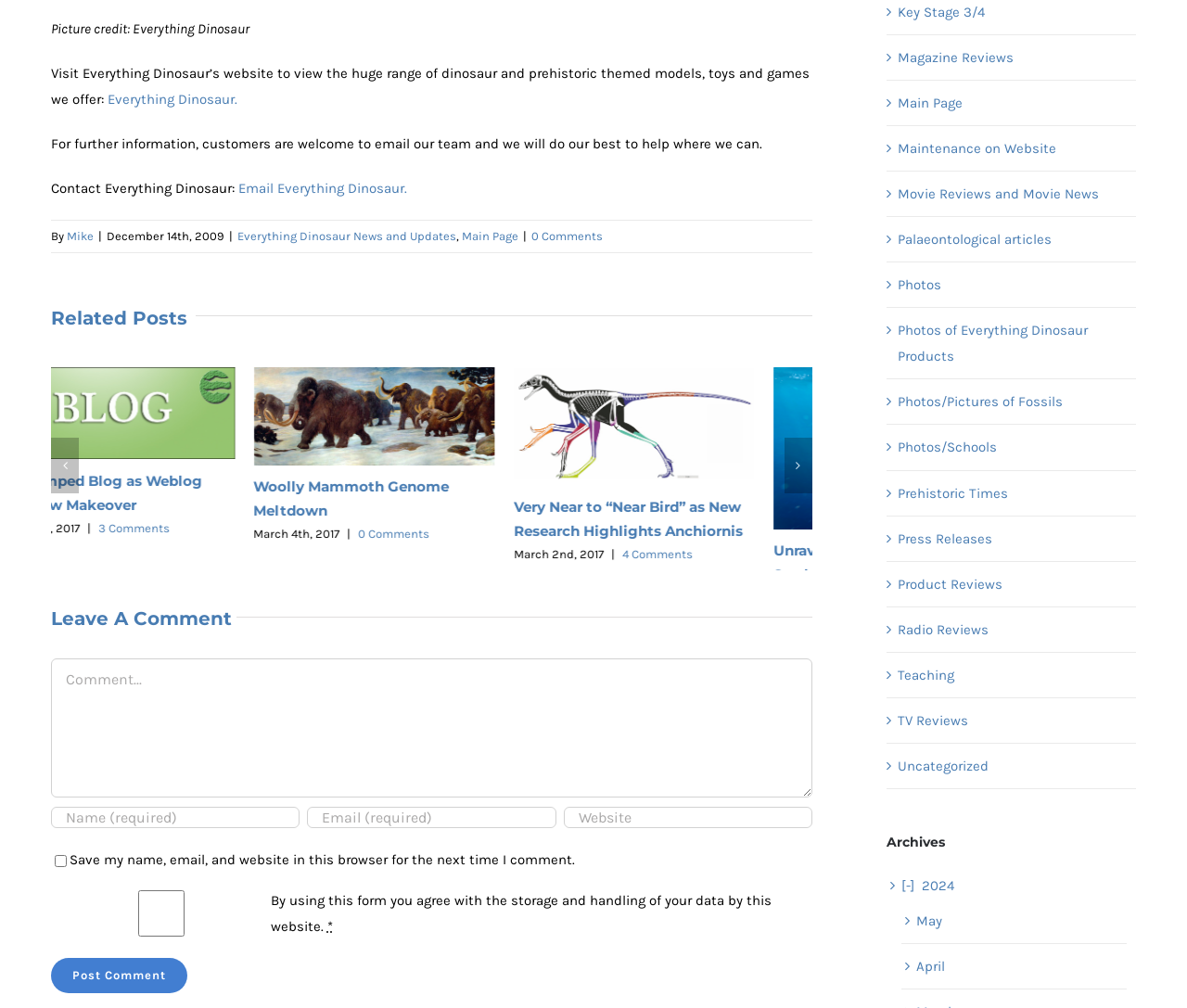Find the UI element described as: "Woolly Mammoth Genome Meltdown" and predict its bounding box coordinates. Ensure the coordinates are four float numbers between 0 and 1, [left, top, right, bottom].

[0.122, 0.484, 0.167, 0.537]